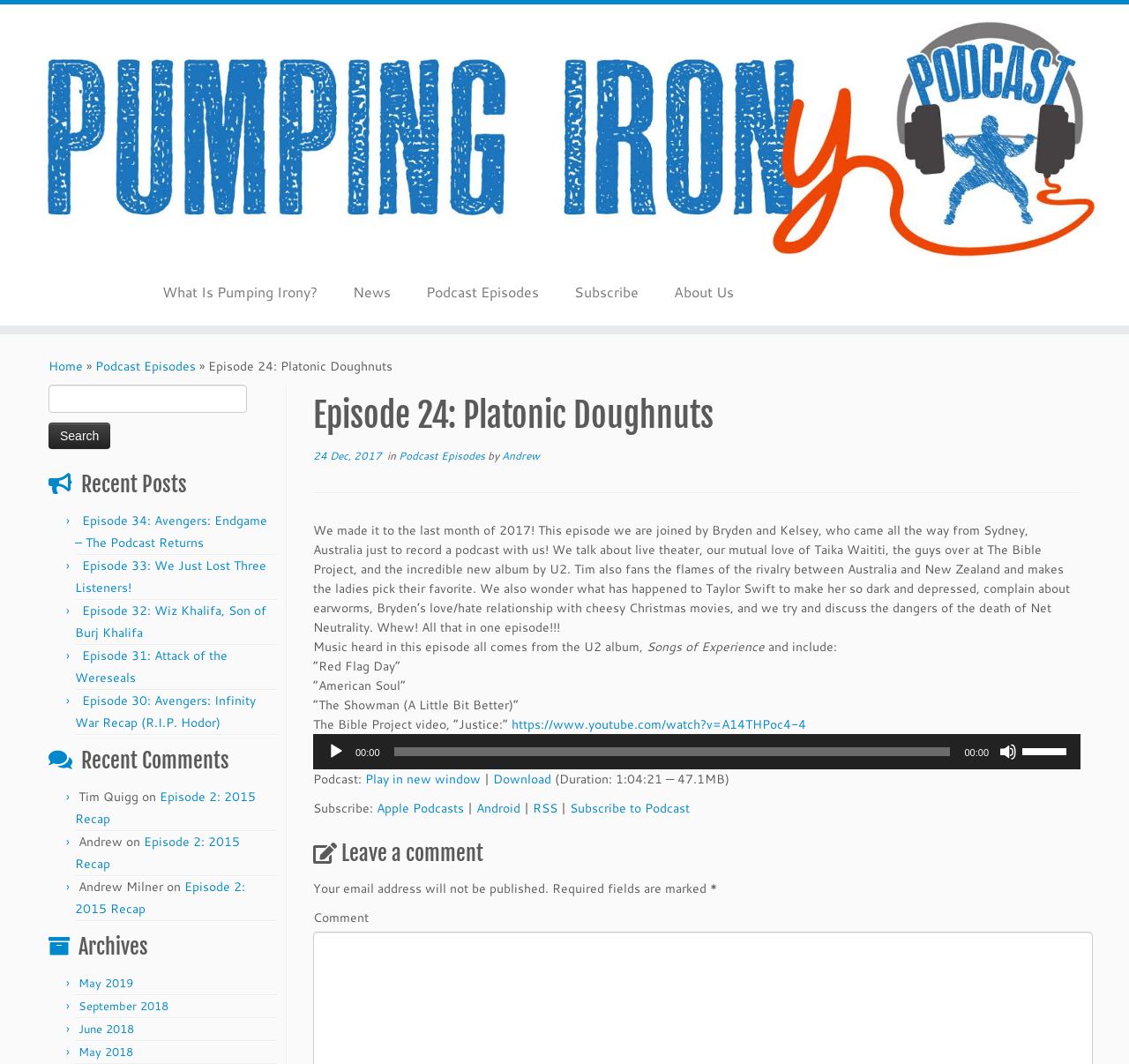Specify the bounding box coordinates for the region that must be clicked to perform the given instruction: "Subscribe to the podcast".

[0.505, 0.751, 0.611, 0.768]